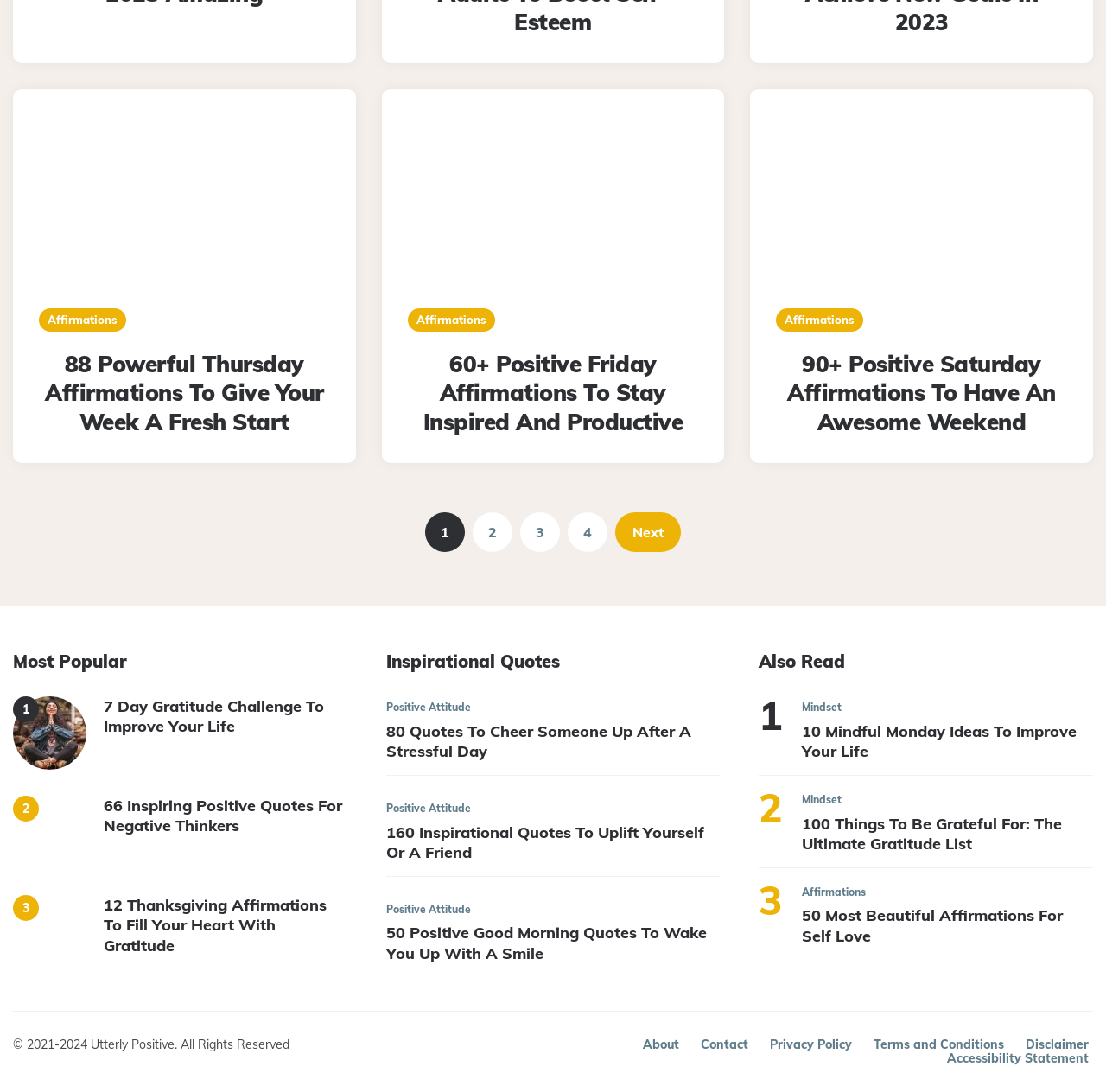Find the bounding box coordinates of the element to click in order to complete this instruction: "Go to page 2". The bounding box coordinates must be four float numbers between 0 and 1, denoted as [left, top, right, bottom].

[0.427, 0.469, 0.463, 0.506]